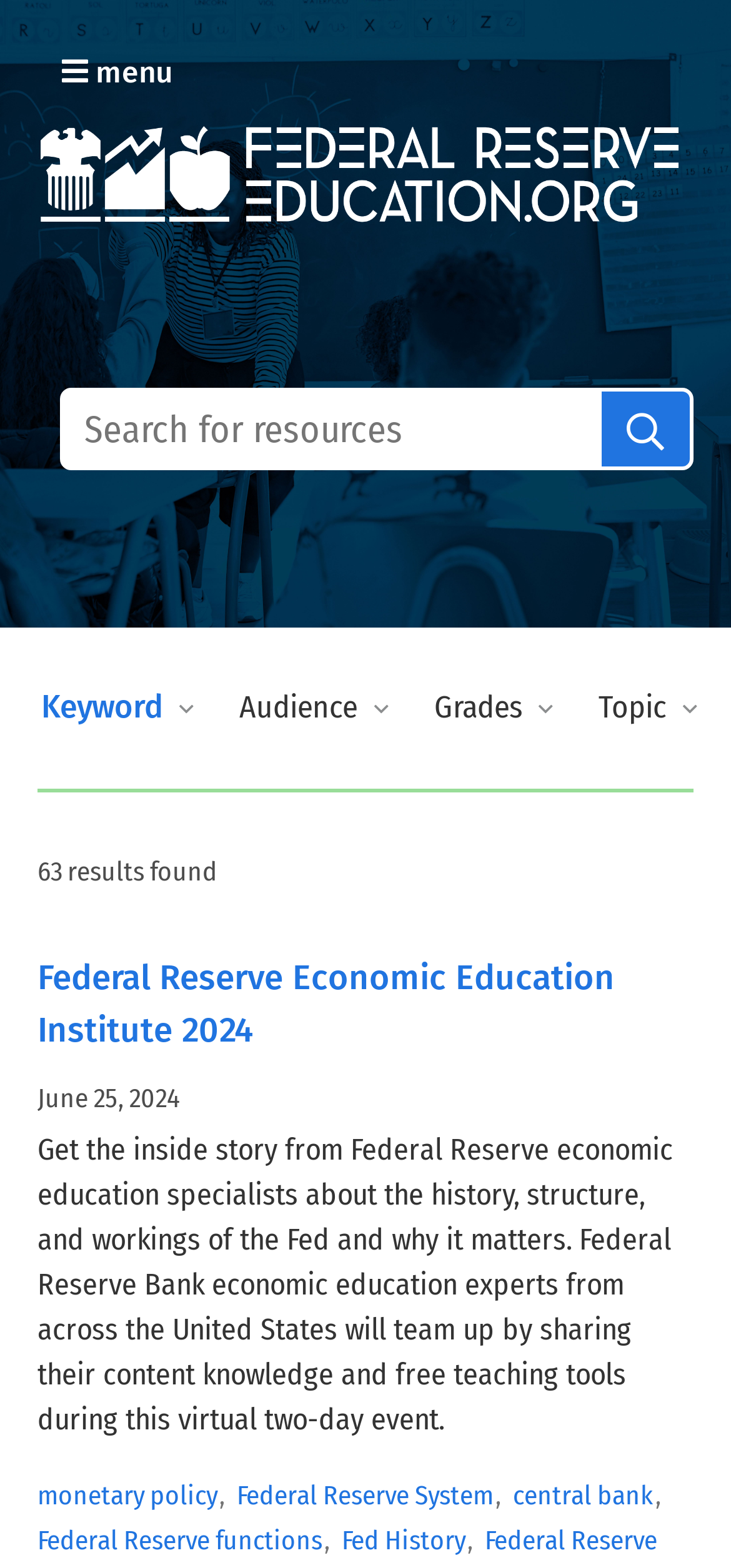Identify the bounding box coordinates for the region of the element that should be clicked to carry out the instruction: "Apply search term of monetary policy". The bounding box coordinates should be four float numbers between 0 and 1, i.e., [left, top, right, bottom].

[0.051, 0.944, 0.297, 0.964]